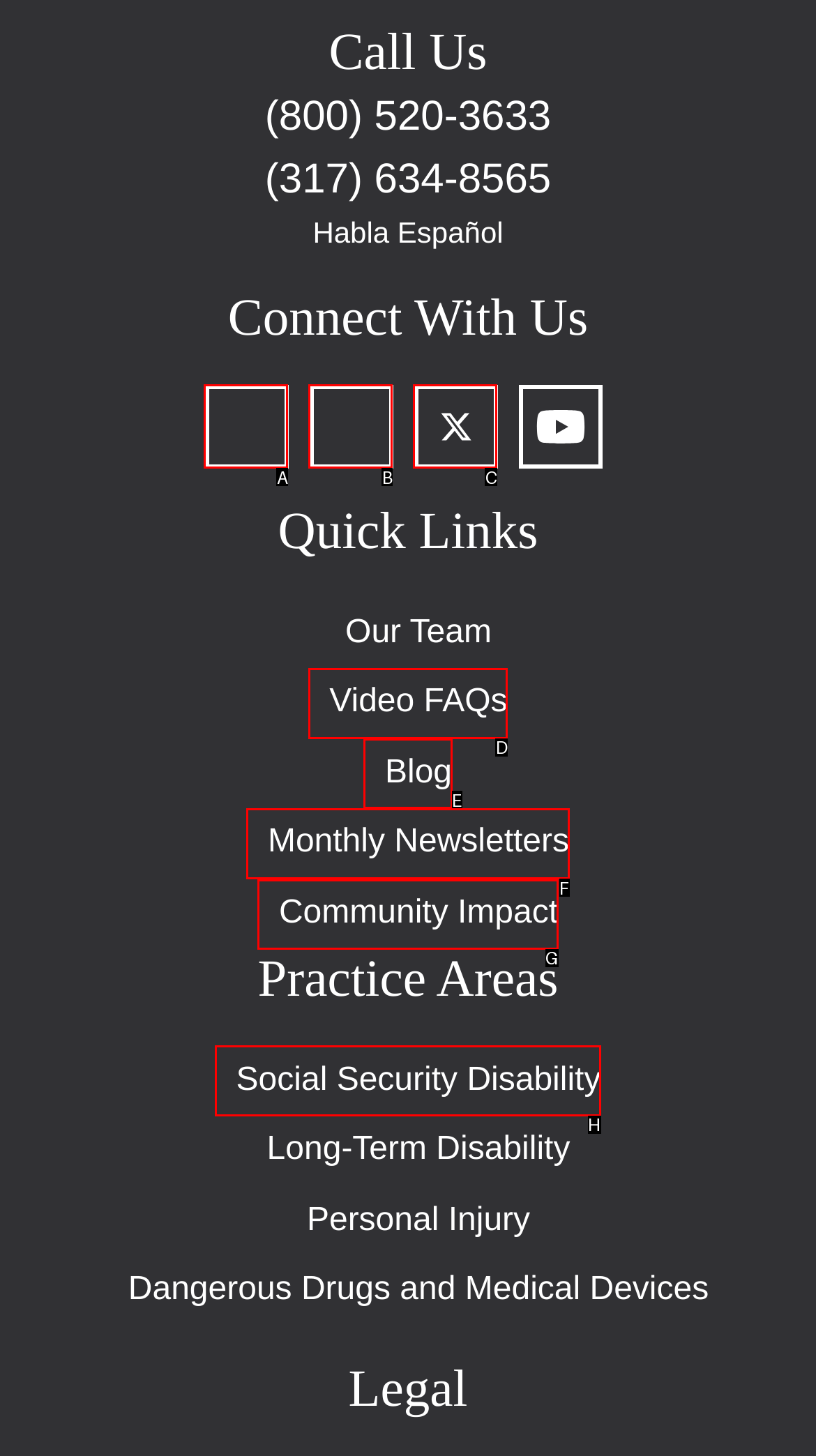Given the task: View the community impact, indicate which boxed UI element should be clicked. Provide your answer using the letter associated with the correct choice.

G